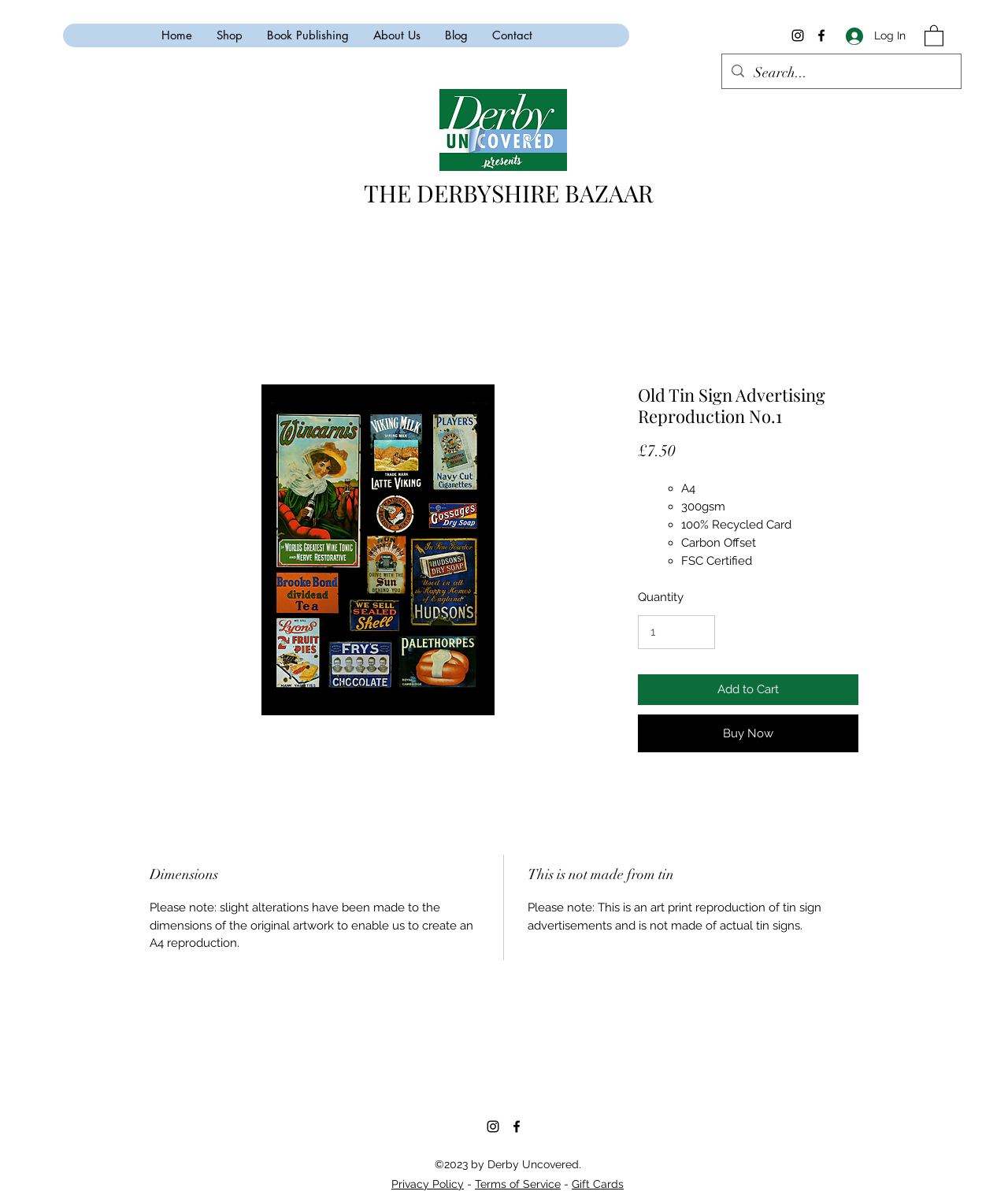Identify the bounding box for the element characterized by the following description: "CoinOn Global".

None